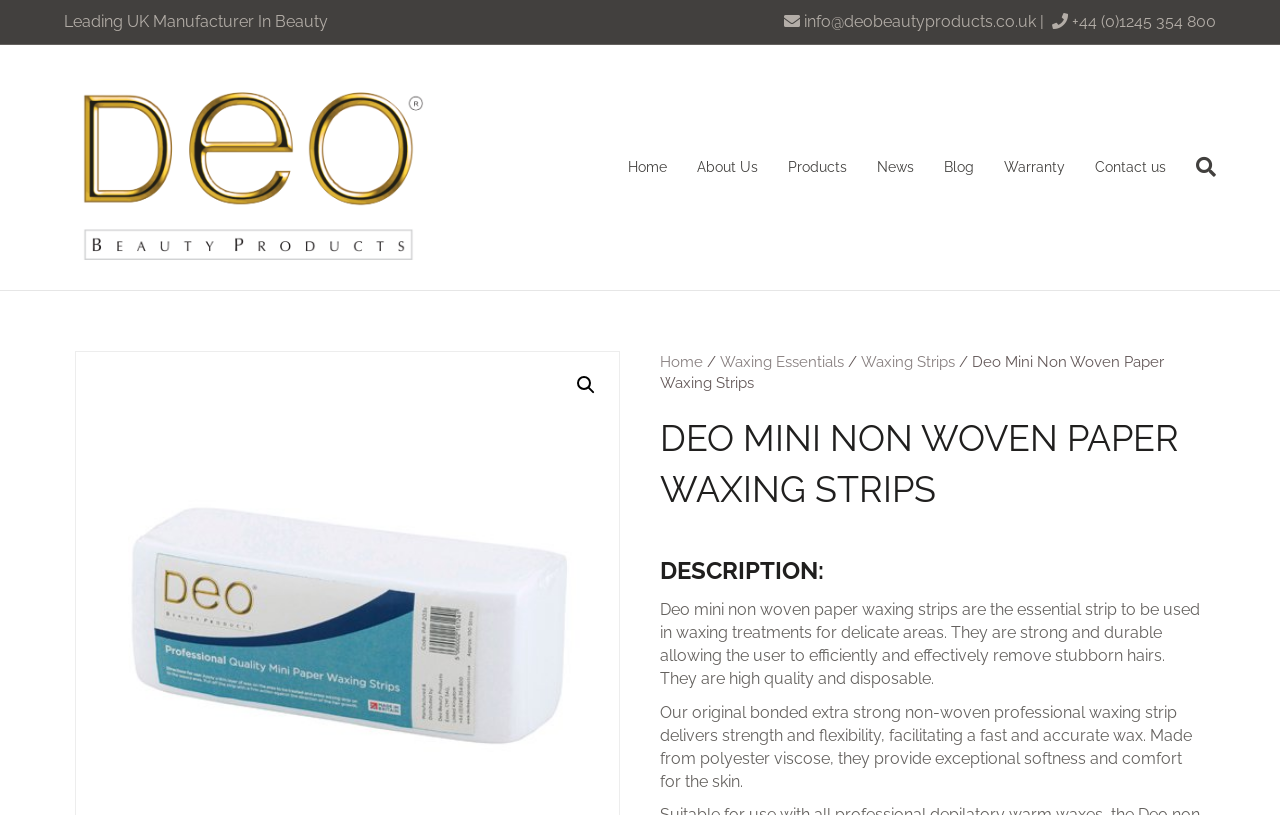Ascertain the bounding box coordinates for the UI element detailed here: "News". The coordinates should be provided as [left, top, right, bottom] with each value being a float between 0 and 1.

[0.673, 0.175, 0.726, 0.236]